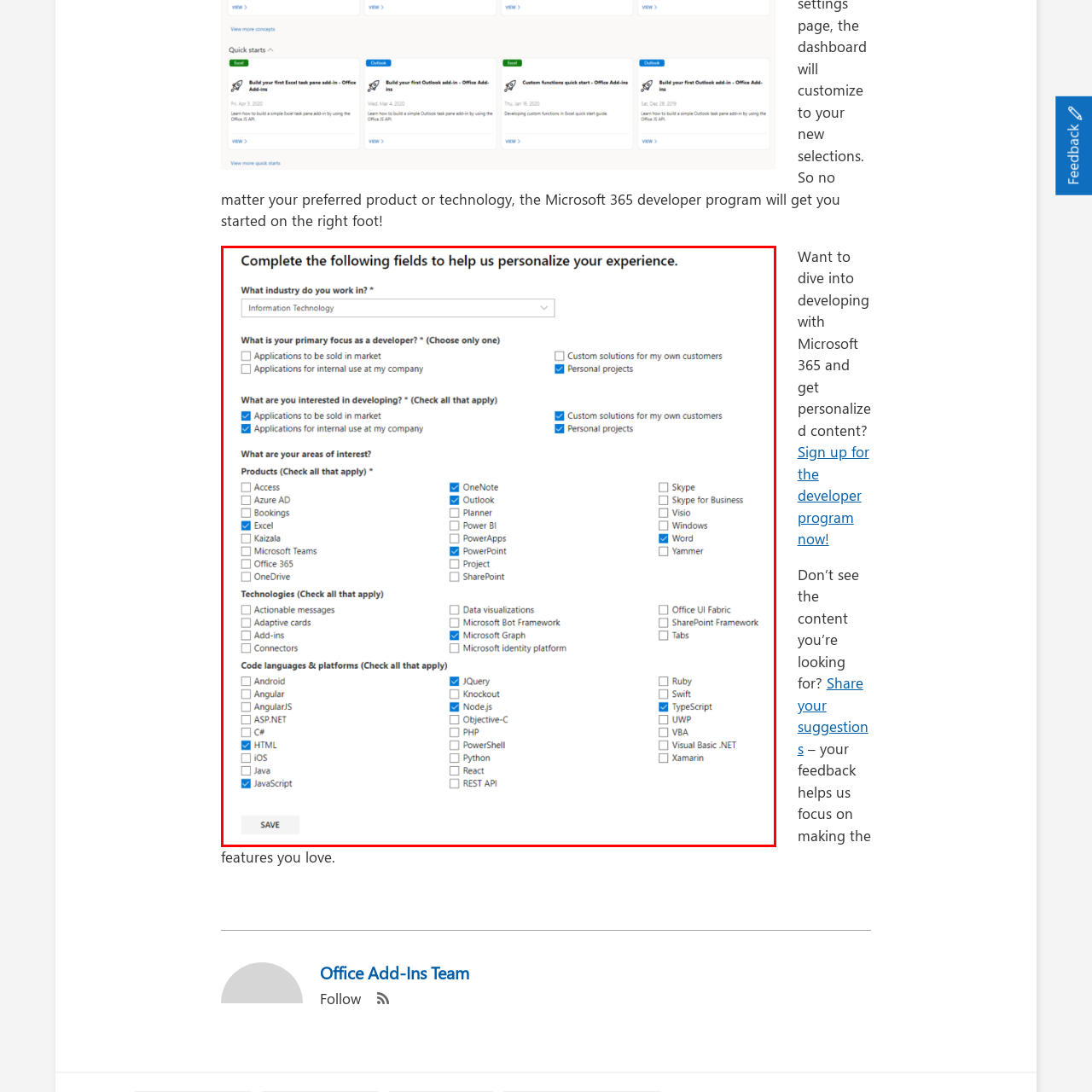Observe the content inside the red rectangle, What is the primary focus of the form? 
Give your answer in just one word or phrase.

To personalize experience